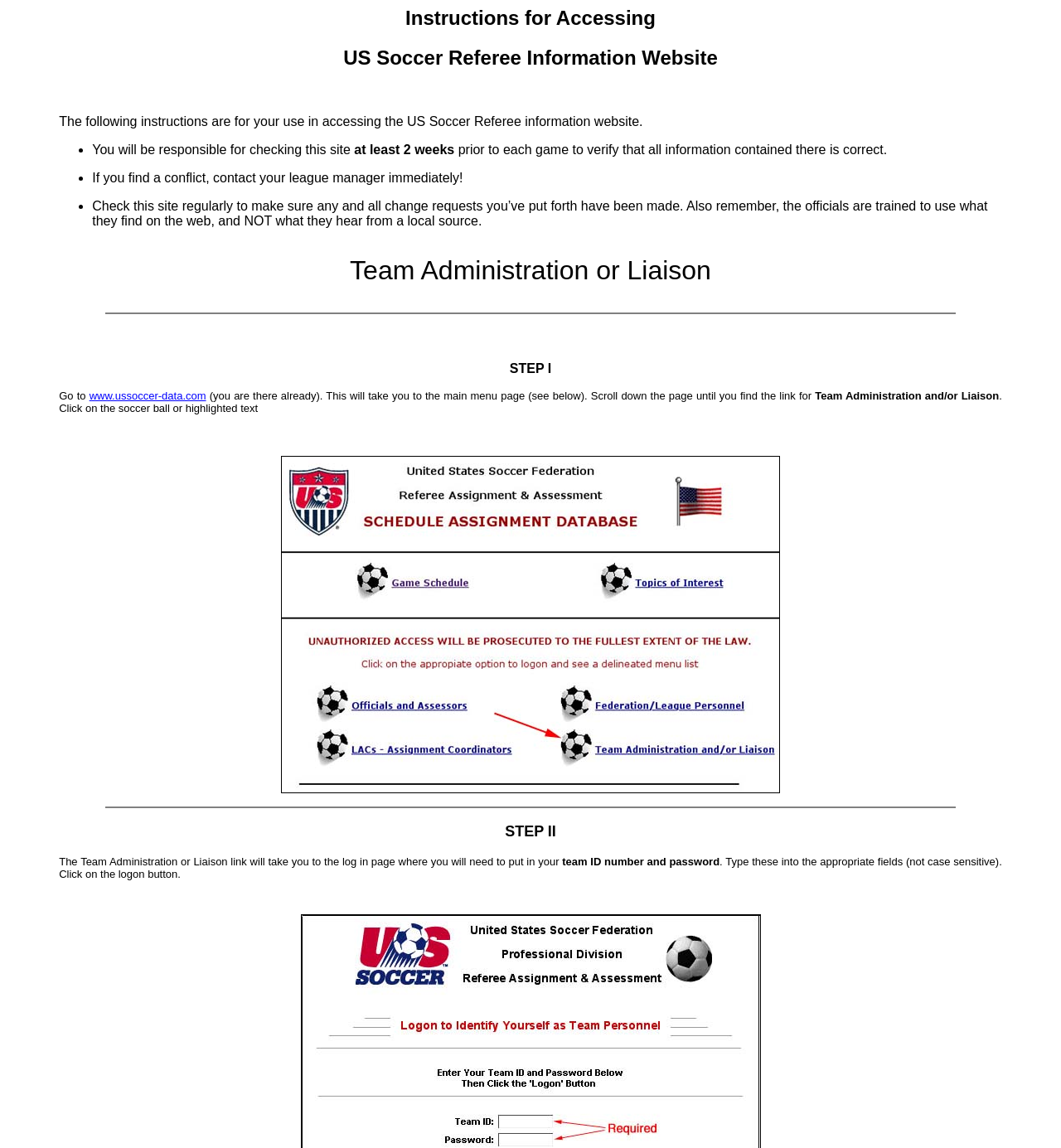What should you do if you find a conflict on the website?
Based on the visual information, provide a detailed and comprehensive answer.

The instructions state that if you find a conflict, you should contact your league manager immediately.